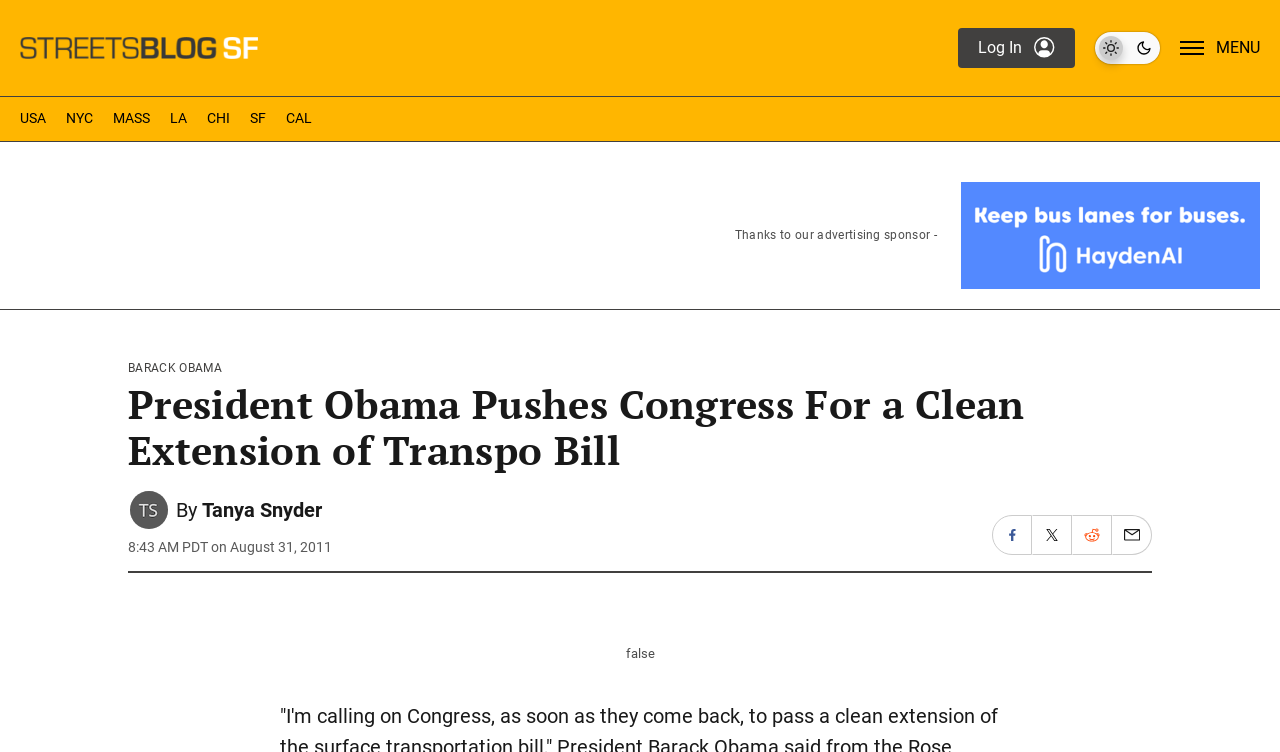Identify the coordinates of the bounding box for the element that must be clicked to accomplish the instruction: "Go to Streetsblog San Francisco home".

[0.016, 0.011, 0.206, 0.117]